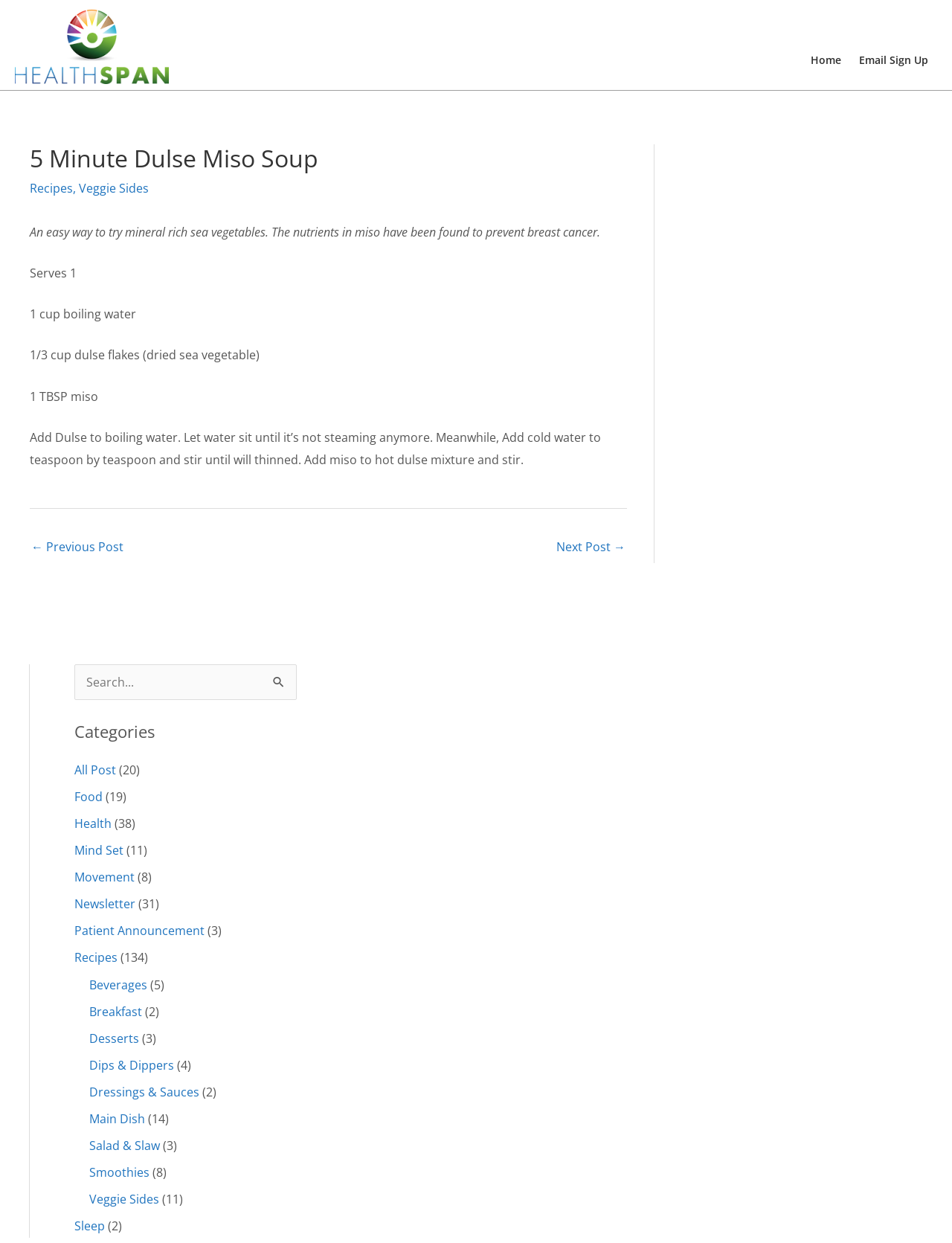Can you show the bounding box coordinates of the region to click on to complete the task described in the instruction: "Click the 'Home' link"?

[0.842, 0.024, 0.893, 0.072]